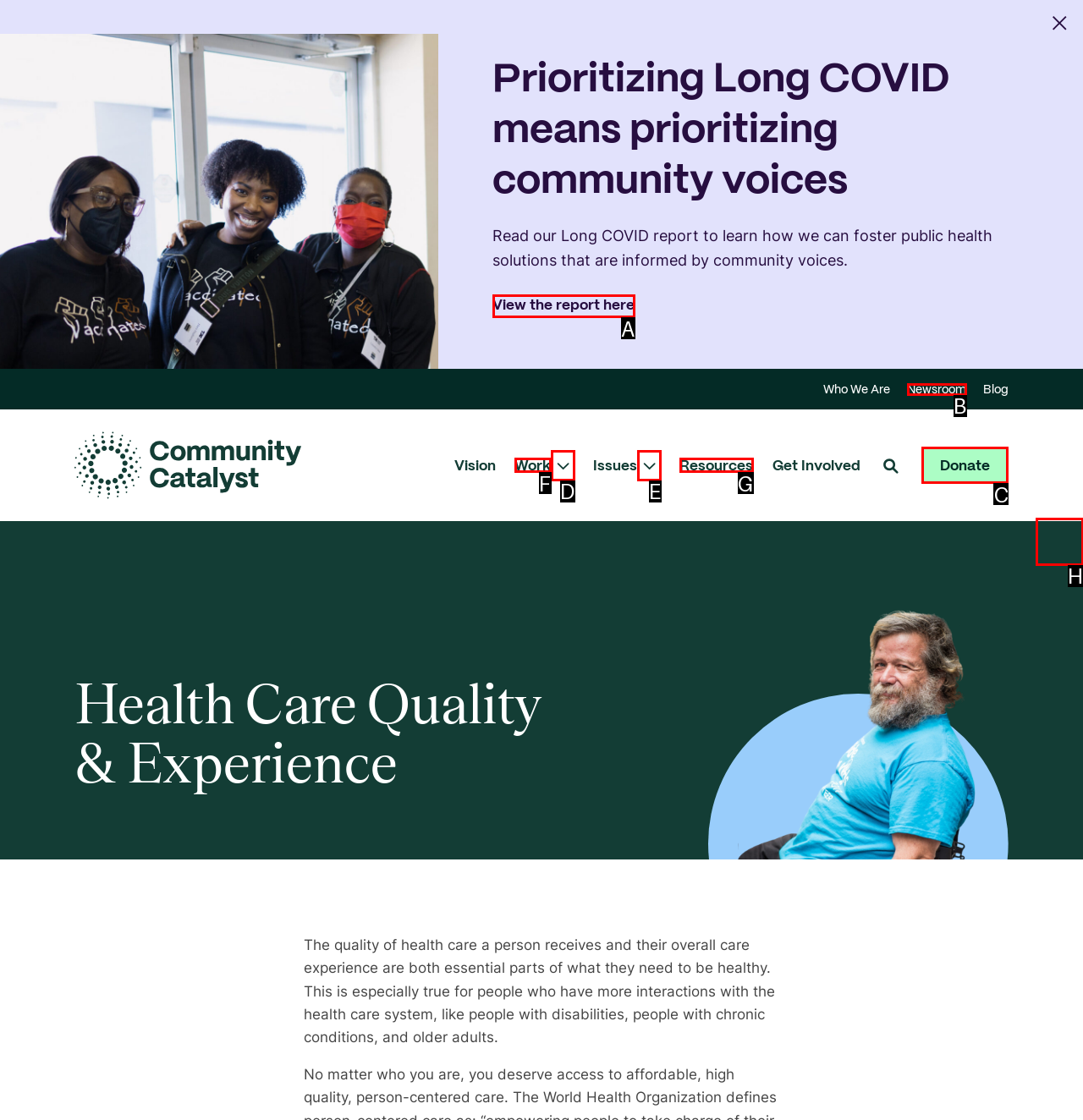Out of the given choices, which letter corresponds to the UI element required to Sign in? Answer with the letter.

None